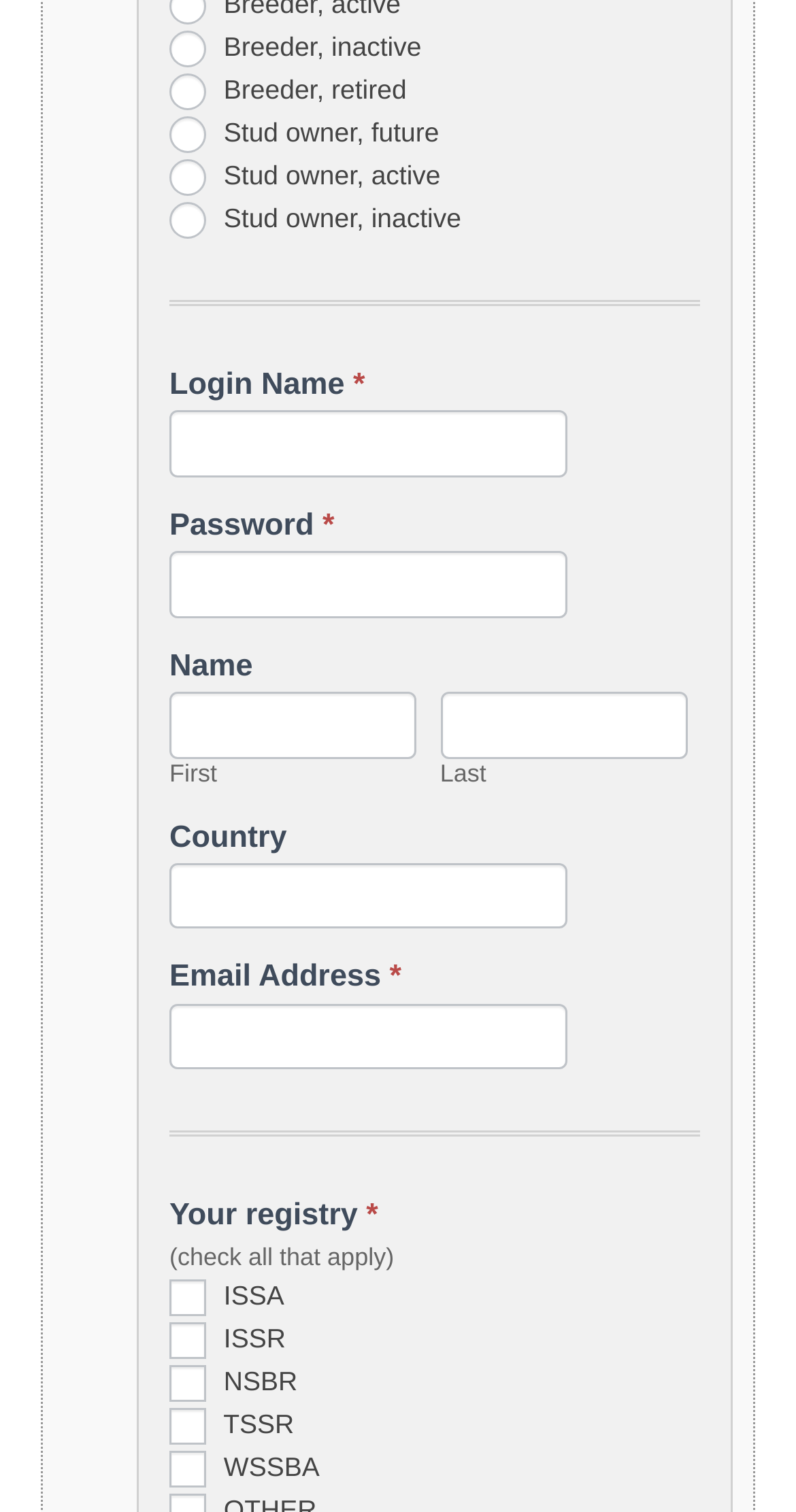Determine the bounding box coordinates for the clickable element to execute this instruction: "Type first name". Provide the coordinates as four float numbers between 0 and 1, i.e., [left, top, right, bottom].

[0.213, 0.458, 0.523, 0.501]